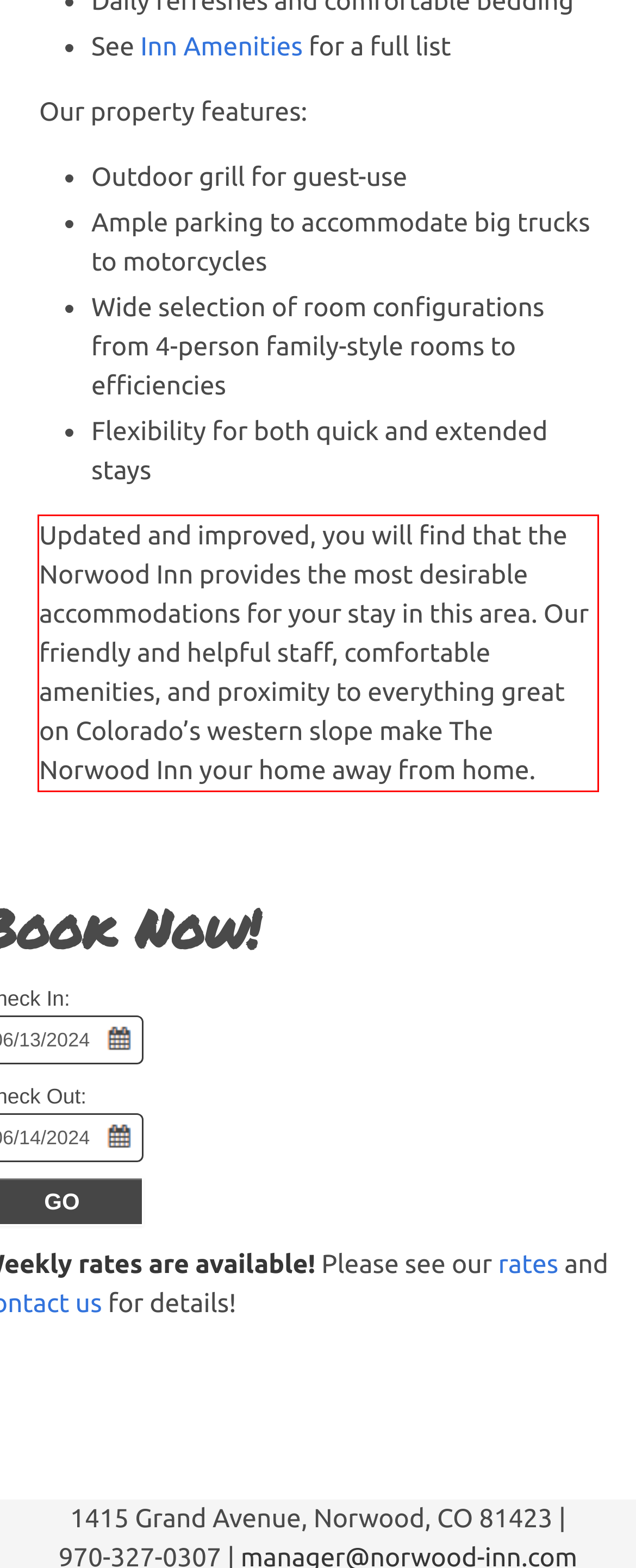You have a screenshot of a webpage where a UI element is enclosed in a red rectangle. Perform OCR to capture the text inside this red rectangle.

Updated and improved, you will find that the Norwood Inn provides the most desirable accommodations for your stay in this area. Our friendly and helpful staff, comfortable amenities, and proximity to everything great on Colorado’s western slope make The Norwood Inn your home away from home.